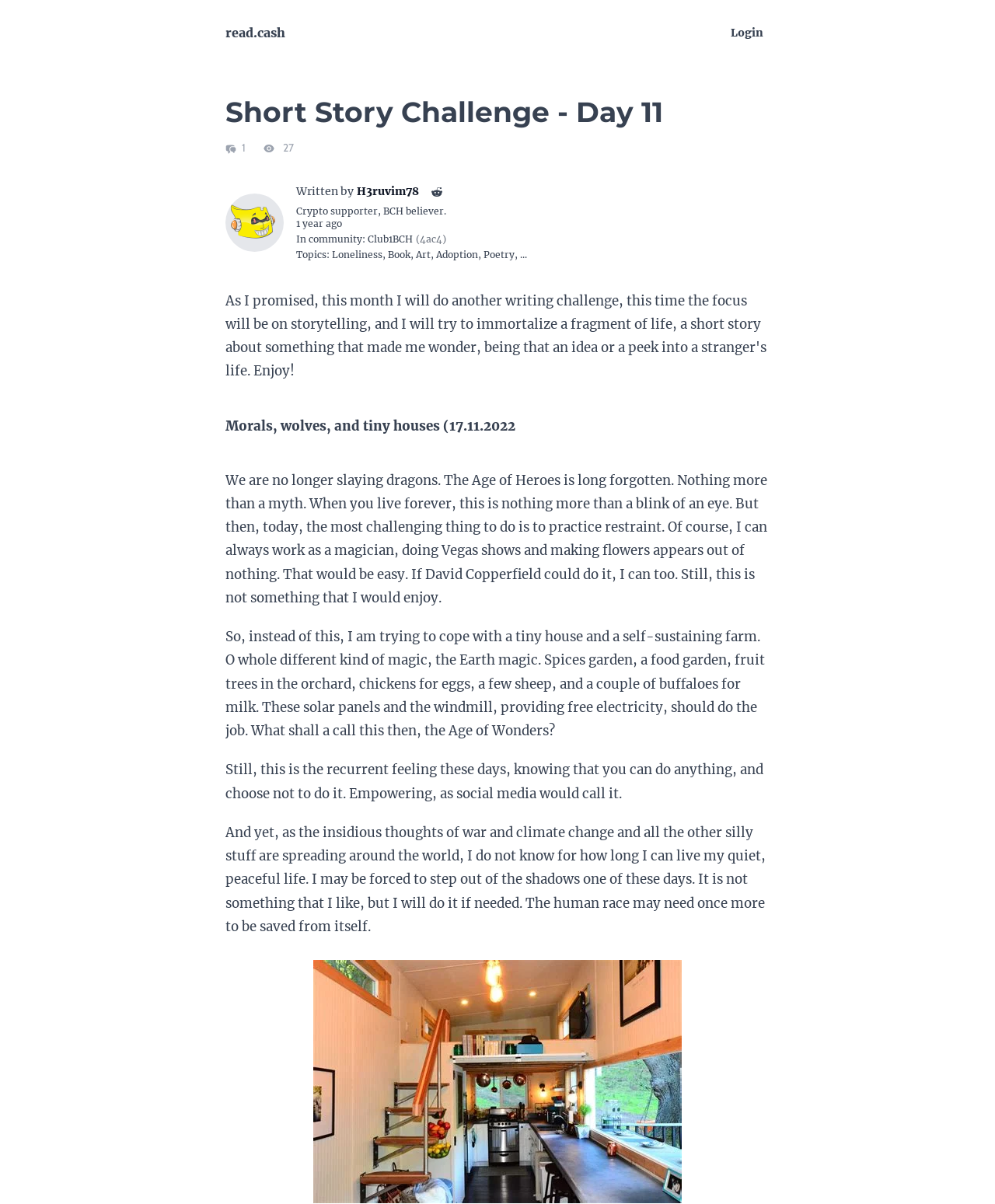Highlight the bounding box coordinates of the element that should be clicked to carry out the following instruction: "Read the article by H3ruvim78". The coordinates must be given as four float numbers ranging from 0 to 1, i.e., [left, top, right, bottom].

[0.359, 0.153, 0.421, 0.165]